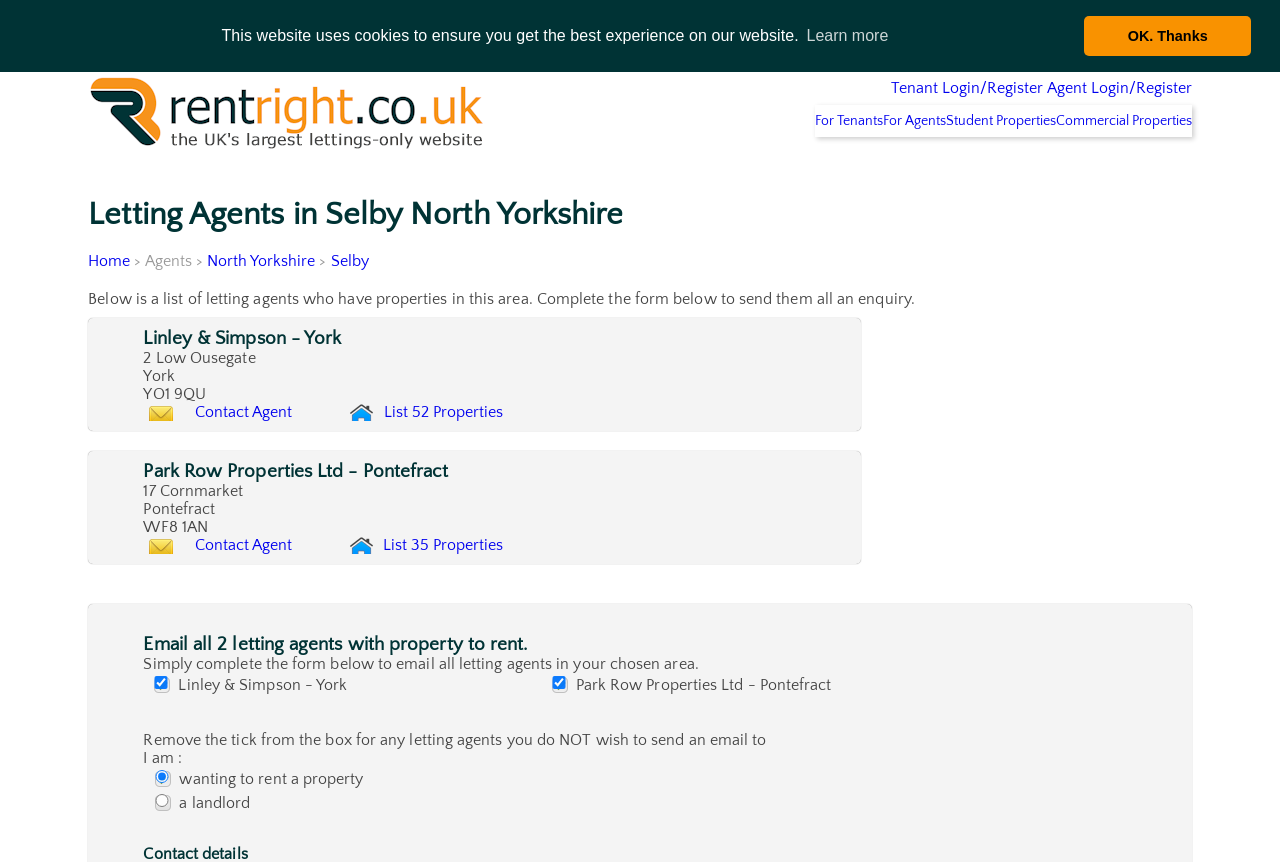Create a full and detailed caption for the entire webpage.

The webpage is a list of letting agents with properties for rent in Selby, North Yorkshire. At the top, there is a cookie consent dialog with a message explaining the use of cookies on the website, accompanied by "learn more about cookies" and "dismiss cookie message" buttons. 

Below the dialog, there is a logo or image of the website, rentright.co.uk, which is a link to the website's homepage. Next to the logo, there are links to "Tenant Login/Register" and "Agent Login/Register". 

The main content of the webpage is divided into sections. The first section has links to "For Tenants", "For Agents", "Student Properties", and "Commercial Properties". 

Below this section, there is a heading "Letting Agents in Selby North Yorkshire" followed by a breadcrumb navigation with links to "Home", "Agents", "North Yorkshire", and "Selby". 

The main list of letting agents is presented in a table or grid format. Each agent's information is displayed in a row, including their name, address, and links to "Contact Agent" and "List [number] Properties". There are two agents listed: Linley & Simpson - York and Park Row Properties Ltd - Pontefract. 

At the bottom of the page, there is a heading "Email all 2 letting agents with property to rent" and a form to send an enquiry to all the listed agents. The form has checkboxes to select the agents to contact, with the two listed agents already checked by default.